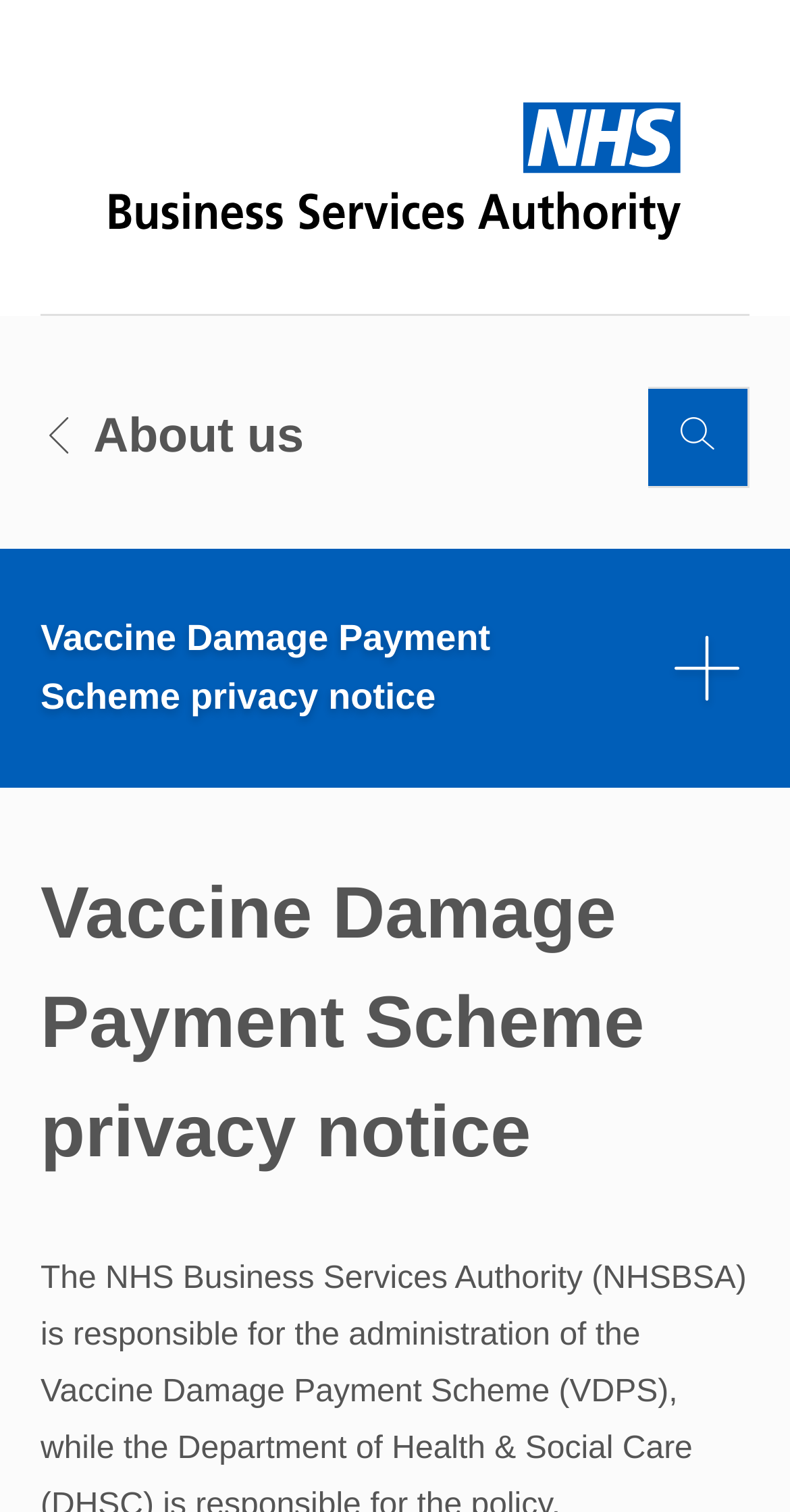Based on the element description NHSBSA, identify the bounding box of the UI element in the given webpage screenshot. The coordinates should be in the format (top-left x, top-left y, bottom-right x, bottom-right y) and must be between 0 and 1.

[0.139, 0.047, 0.861, 0.181]